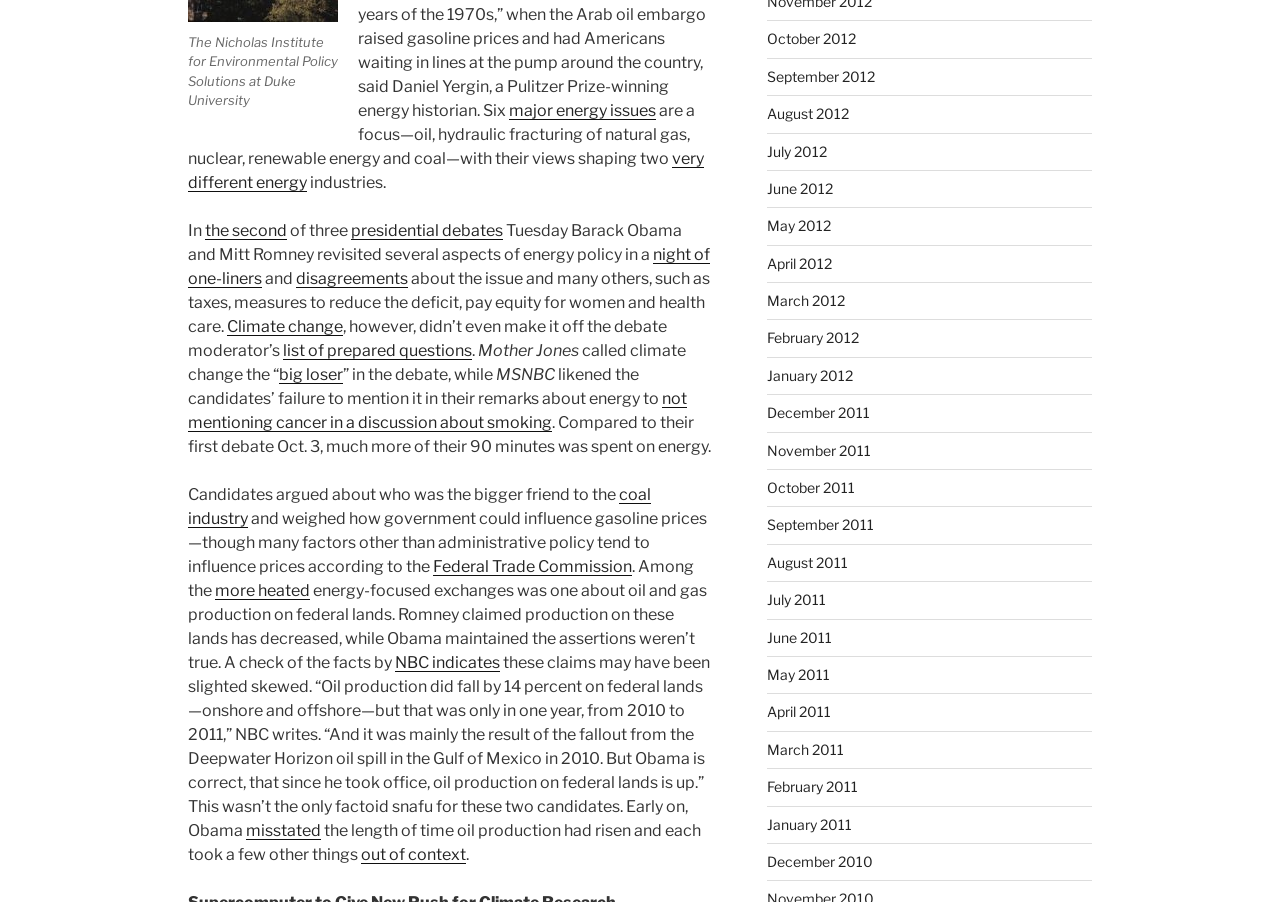Answer succinctly with a single word or phrase:
How many energy issues are mentioned?

Six